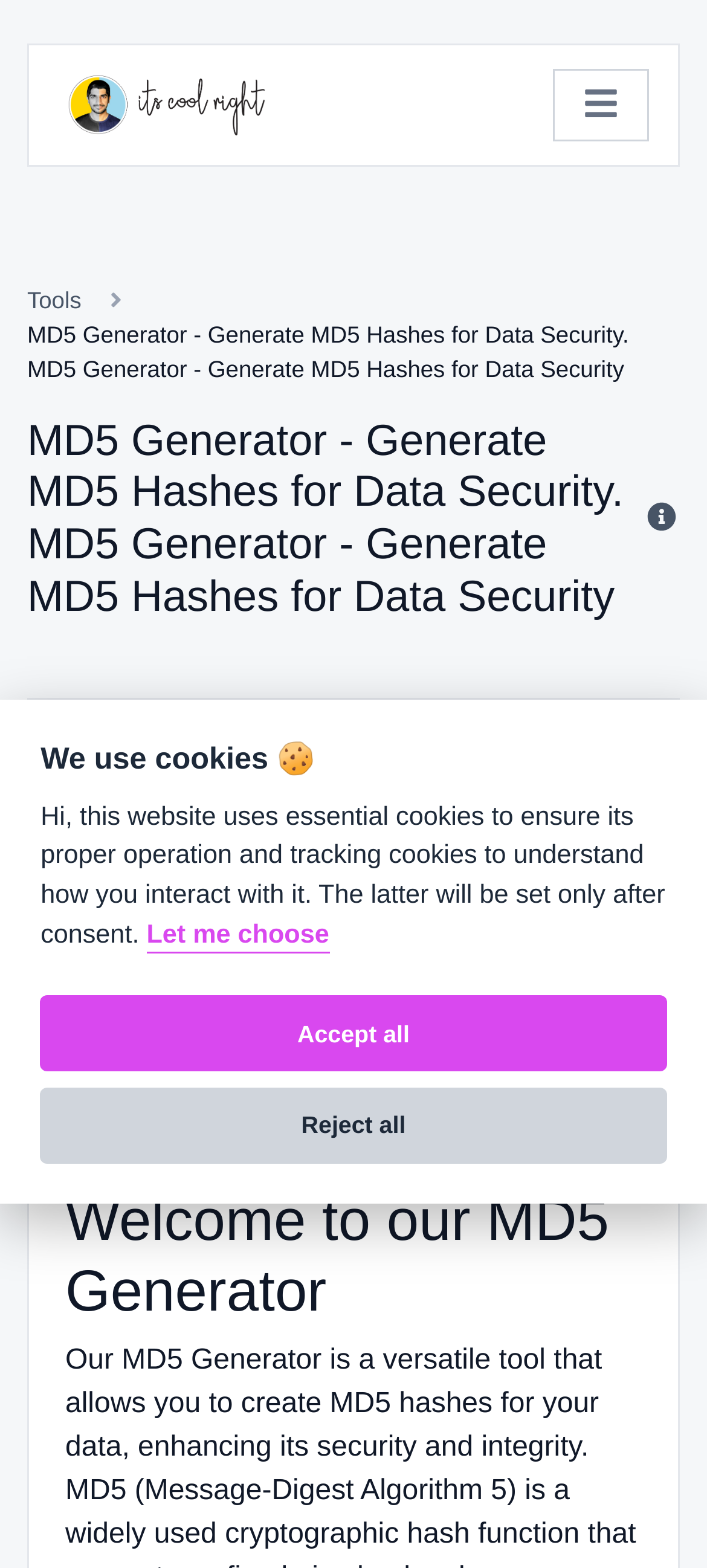What is the theme of the webpage?
Using the image as a reference, deliver a detailed and thorough answer to the question.

The webpage contains a heading 'MD5 Generator - Generate MD5 Hashes for Data Security', which suggests that the theme of the webpage is related to data security. The presence of an MD5 generator tool also supports this conclusion.